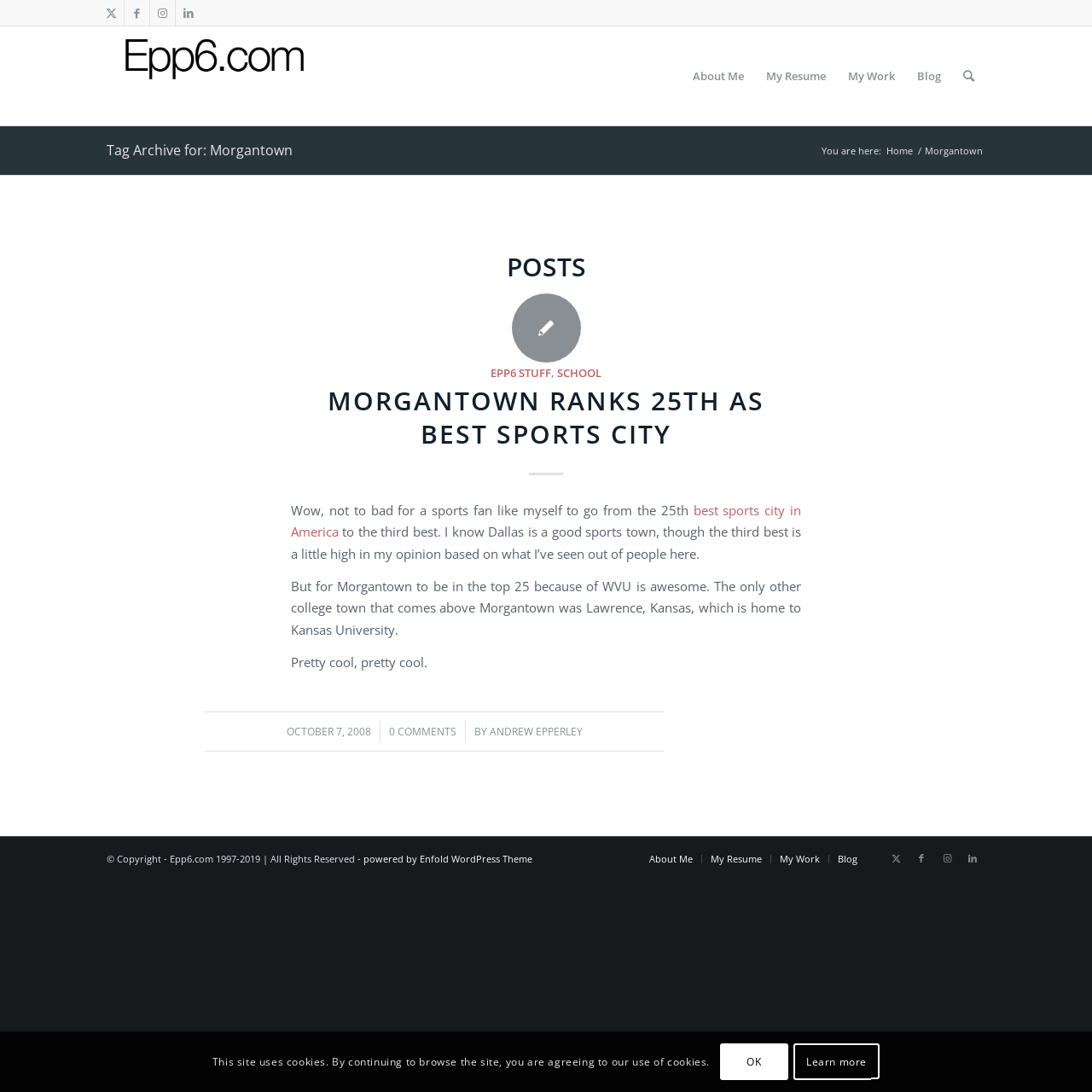Show the bounding box coordinates for the element that needs to be clicked to execute the following instruction: "Search for something". Provide the coordinates in the form of four float numbers between 0 and 1, i.e., [left, top, right, bottom].

[0.872, 0.024, 0.902, 0.115]